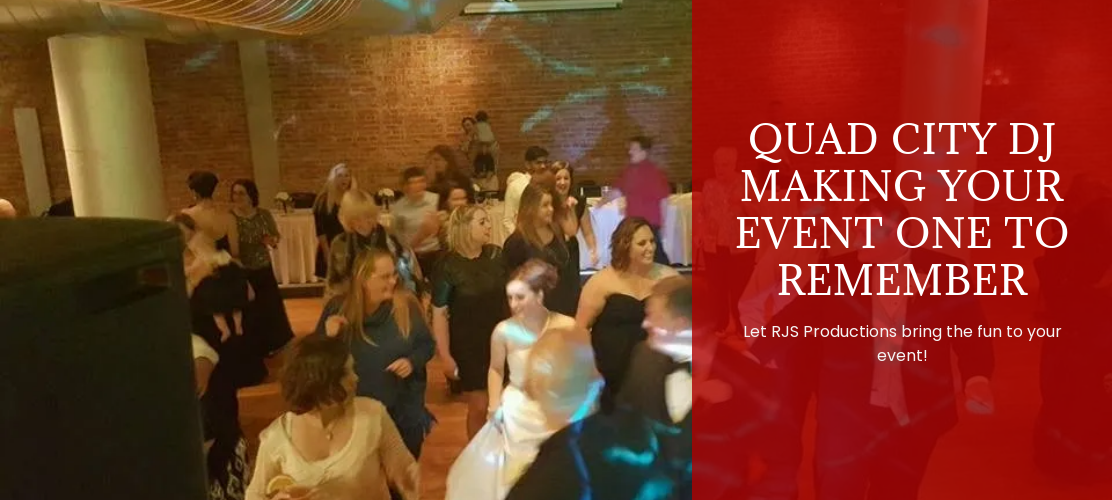What is the purpose of the text in the image?
Based on the visual information, provide a detailed and comprehensive answer.

The text 'QUAD CITY DJ MAKING YOUR EVENT ONE TO REMEMBER' is prominent in the image and is accompanied by a supportive message inviting viewers to let RJS Productions bring fun to their events. This suggests that the purpose of the text is to promote RJS Productions and their commitment to providing unforgettable entertainment experiences.